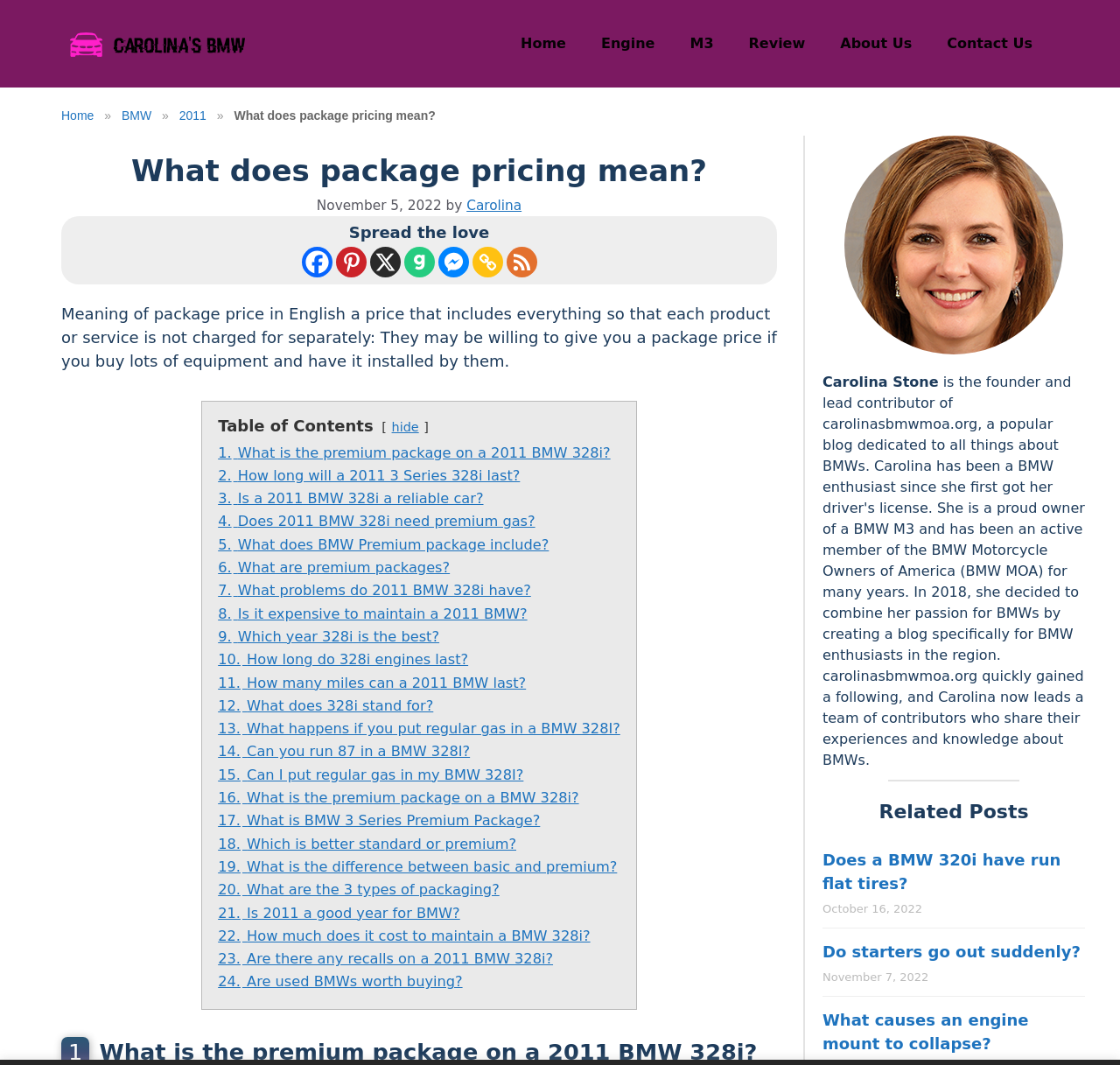Use a single word or phrase to respond to the question:
What are the related posts?

Does a BMW 320i have run flat tires?, etc.